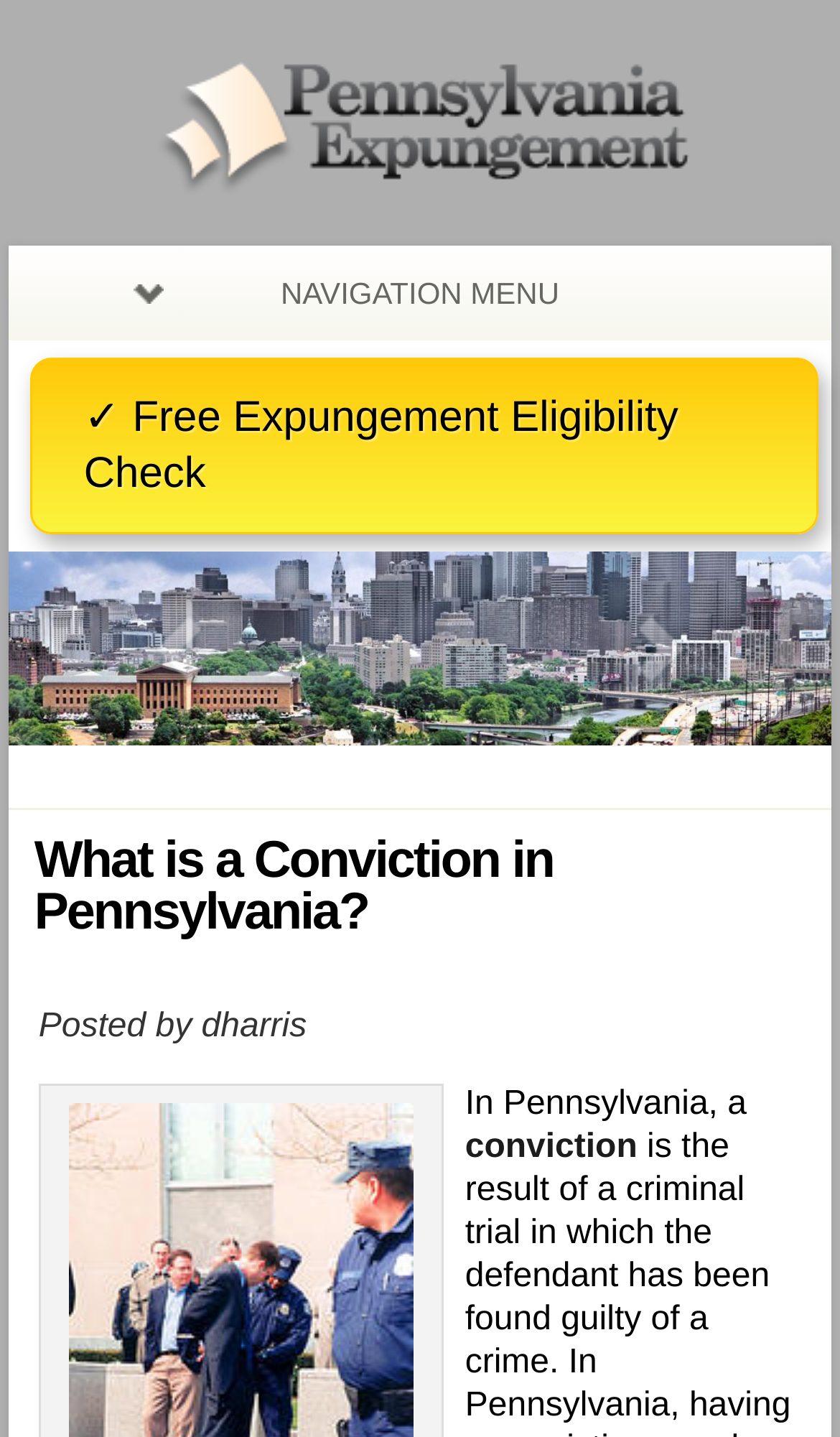Describe the entire webpage, focusing on both content and design.

The webpage is about expungement in Pennsylvania, specifically providing information on expunging records and clearing free form info. At the top-left corner, there is a logo of "Expunge Pennsylvania" with a link to it. Next to the logo, there is a navigation menu link. 

Below the logo and navigation menu, there is a prominent link to a free expungement eligibility check, taking up most of the width of the page. Underneath this link, there is another link to "Benefits of Expungement in Pennsylvania" accompanied by an image. 

On the bottom-left side of the page, there are links to navigate to the previous and next pages. The main content of the page starts with a heading "What is a Conviction in Pennsylvania?" followed by a link to the same topic. 

Below the heading, there is a paragraph of text that starts with "Posted by dharris" and continues with a description of what a conviction is in Pennsylvania. The text is divided into two parts, with the second part highlighting the word "conviction".